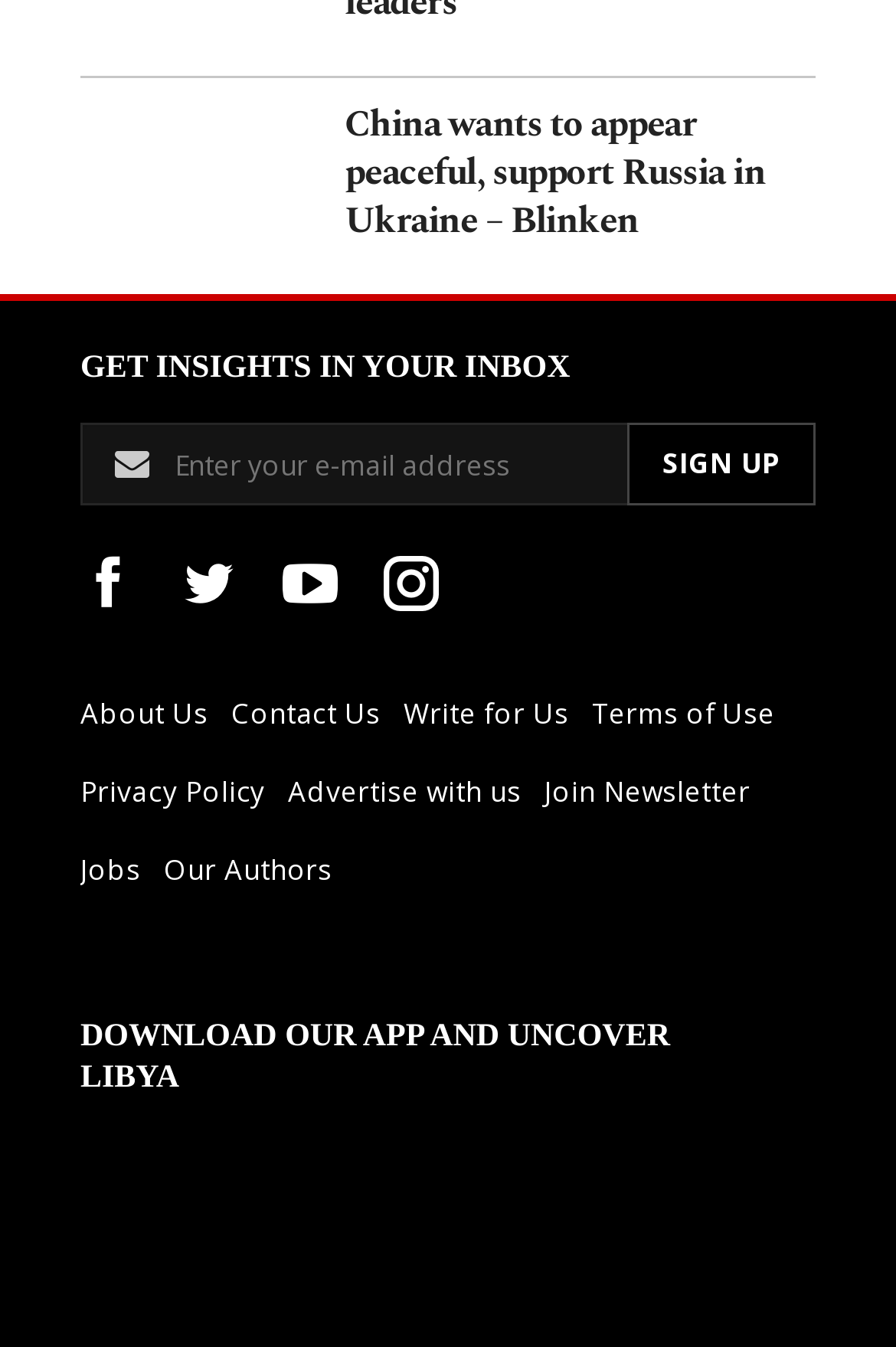Extract the bounding box coordinates of the UI element described: "Toggle Menu". Provide the coordinates in the format [left, top, right, bottom] with values ranging from 0 to 1.

None